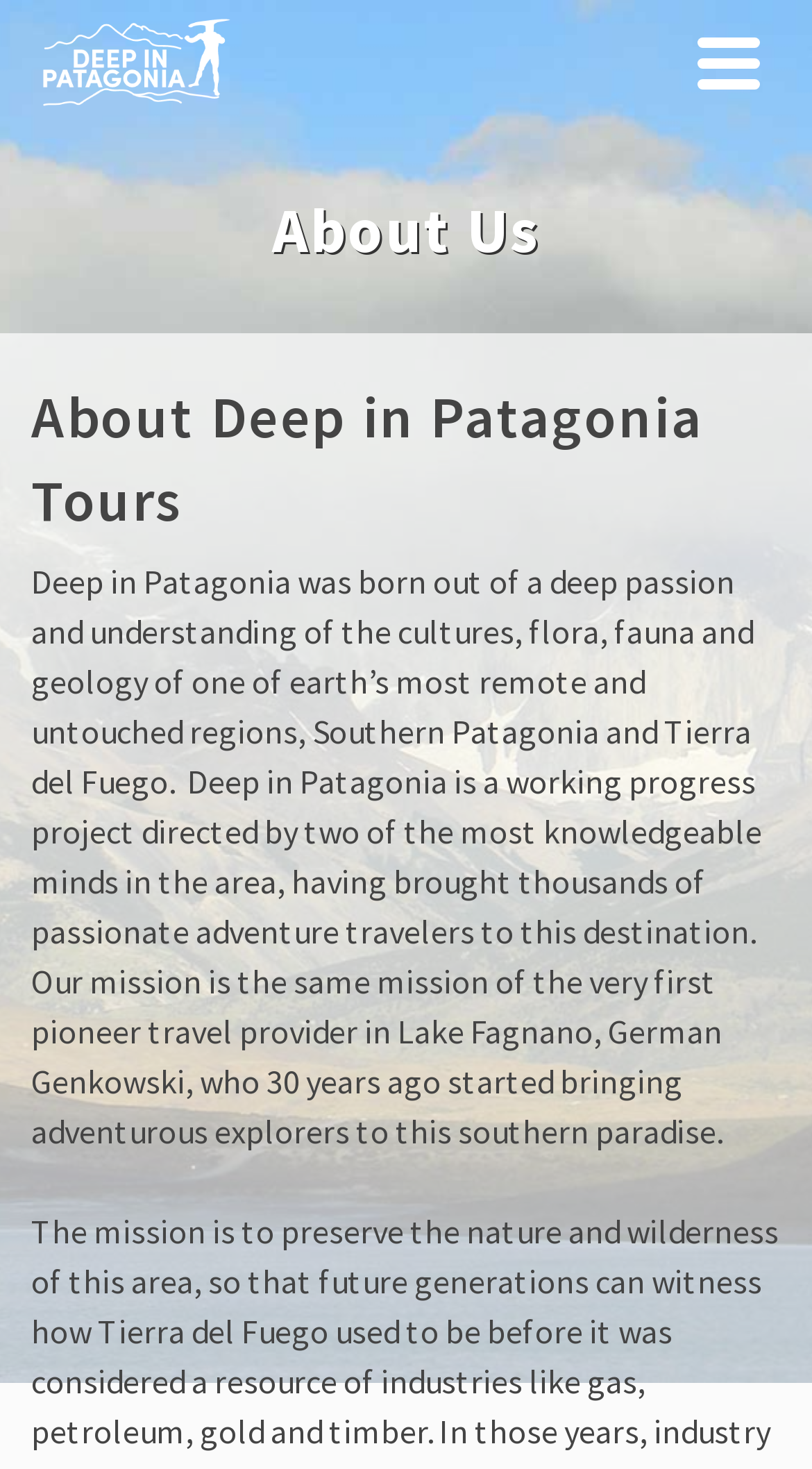Using the description: "aria-label="Navigation"", determine the UI element's bounding box coordinates. Ensure the coordinates are in the format of four float numbers between 0 and 1, i.e., [left, top, right, bottom].

[0.833, 0.0, 0.962, 0.085]